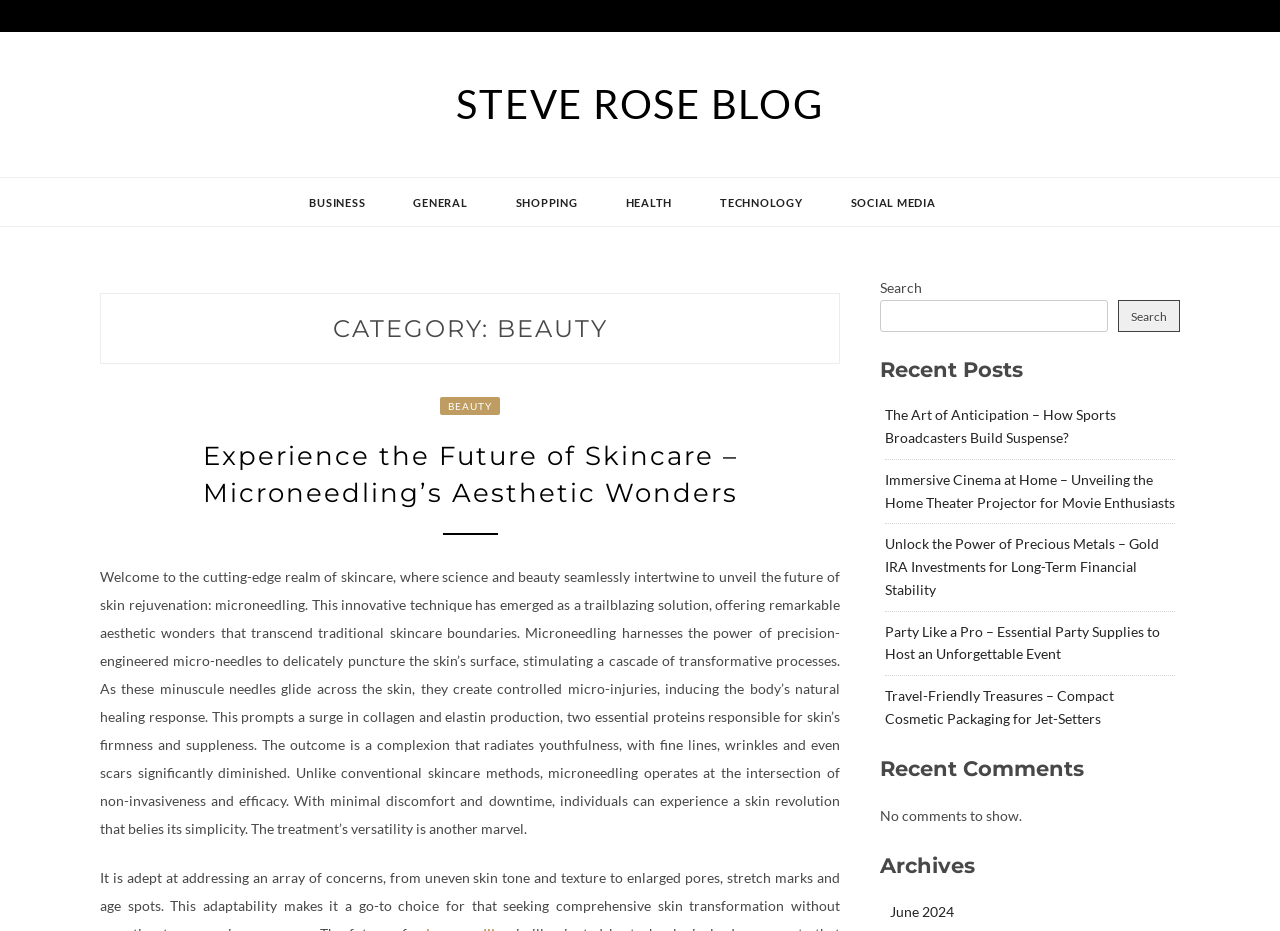Identify and provide the text content of the webpage's primary headline.

STEVE ROSE BLOG